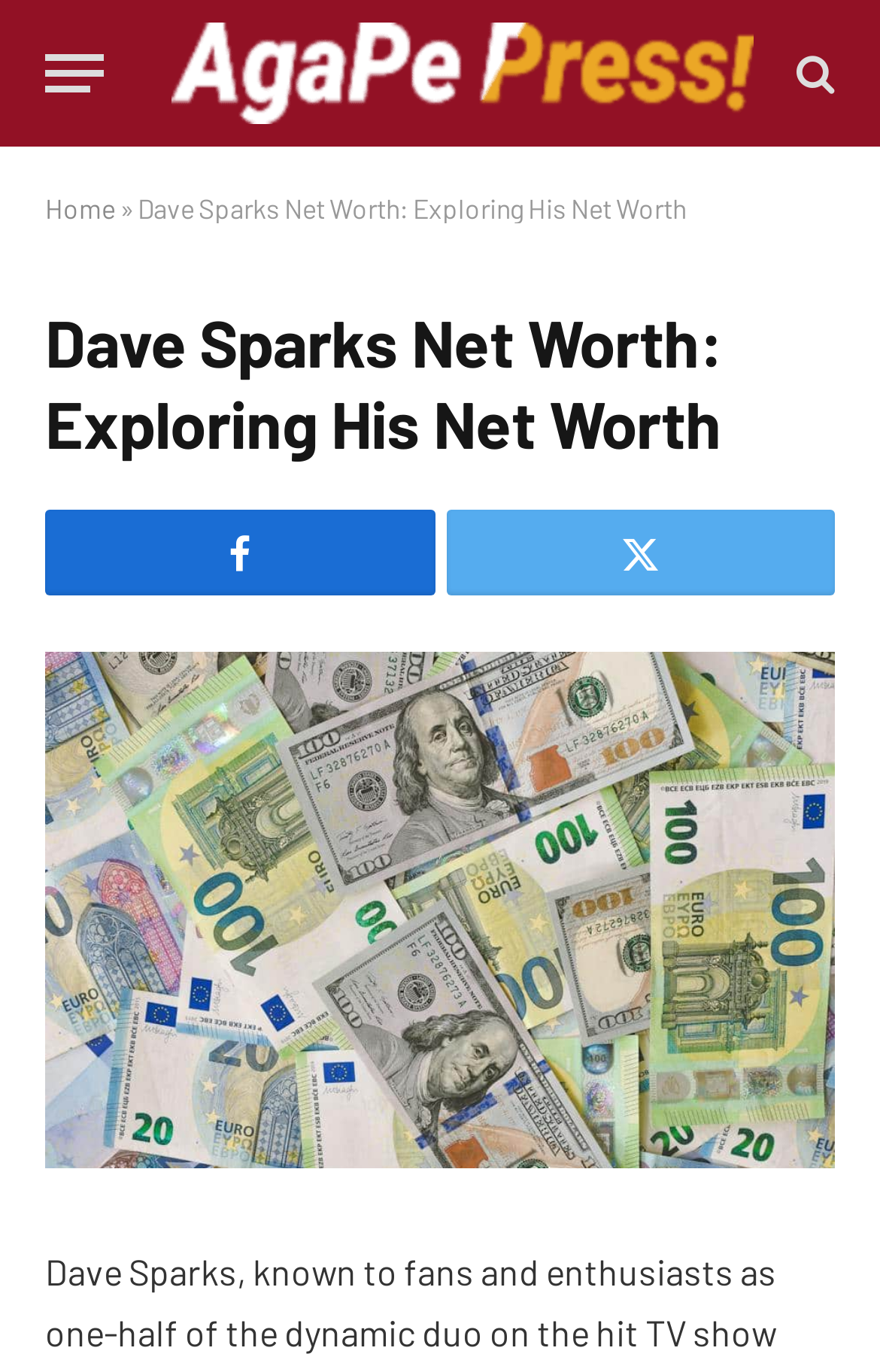What is the name of the website? Based on the image, give a response in one word or a short phrase.

AgaPe Press